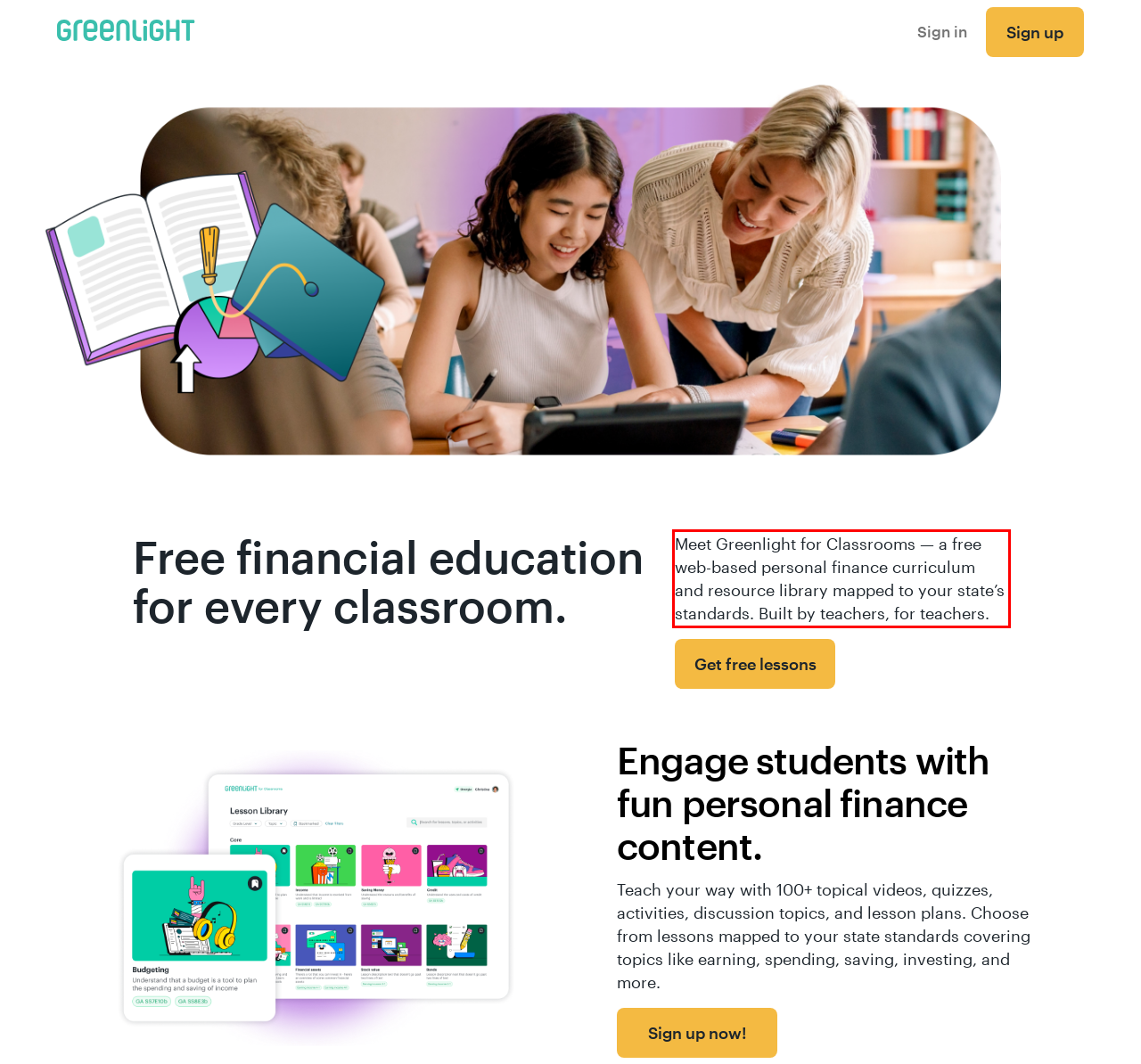Please recognize and transcribe the text located inside the red bounding box in the webpage image.

Meet Greenlight for Classrooms — a free web-based personal finance curriculum and resource library mapped to your state’s standards. Built by teachers, for teachers.